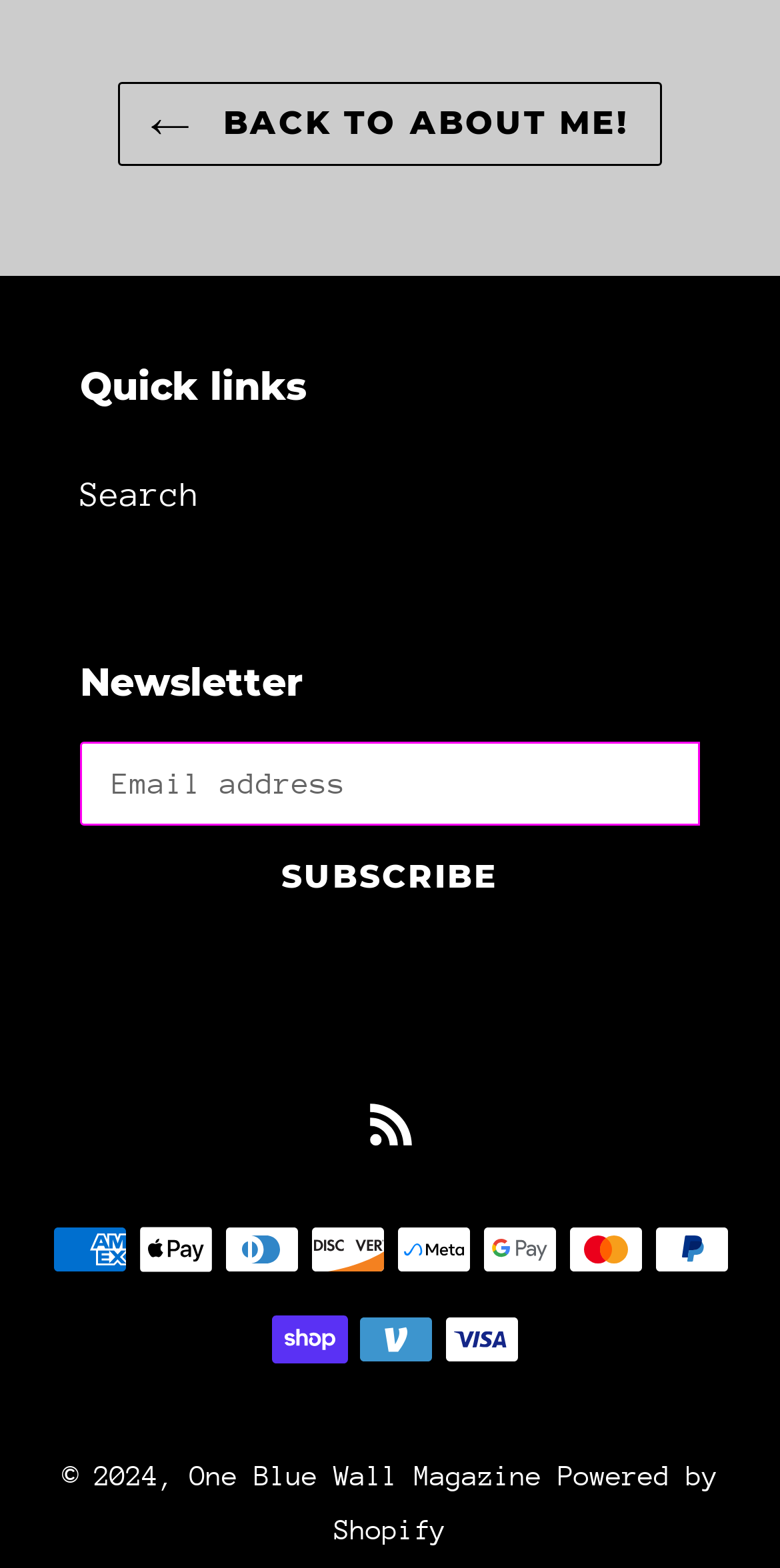How many payment method images are there?
Provide a one-word or short-phrase answer based on the image.

10